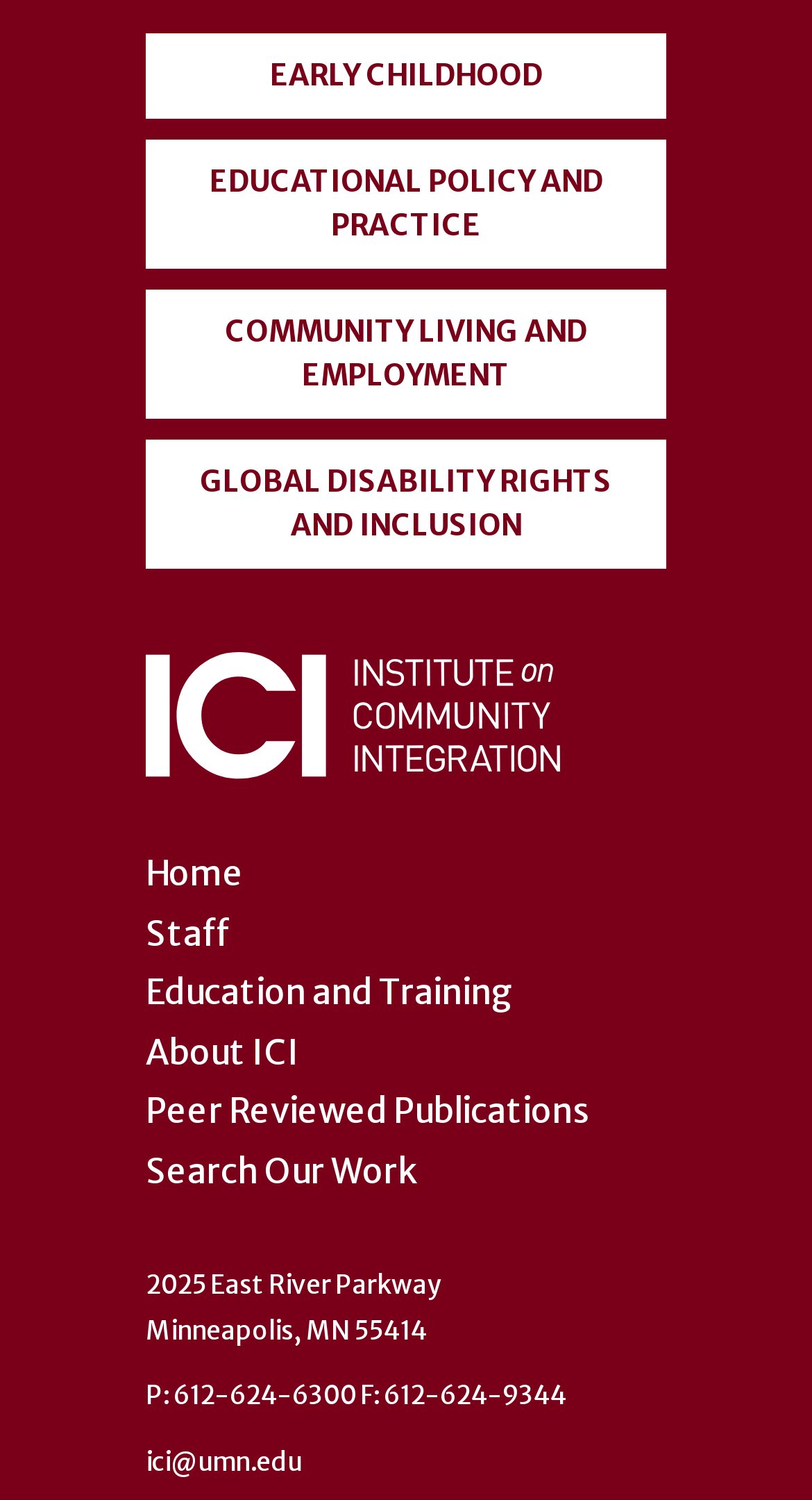Please identify the bounding box coordinates of the clickable element to fulfill the following instruction: "view staff information". The coordinates should be four float numbers between 0 and 1, i.e., [left, top, right, bottom].

[0.179, 0.608, 0.285, 0.636]